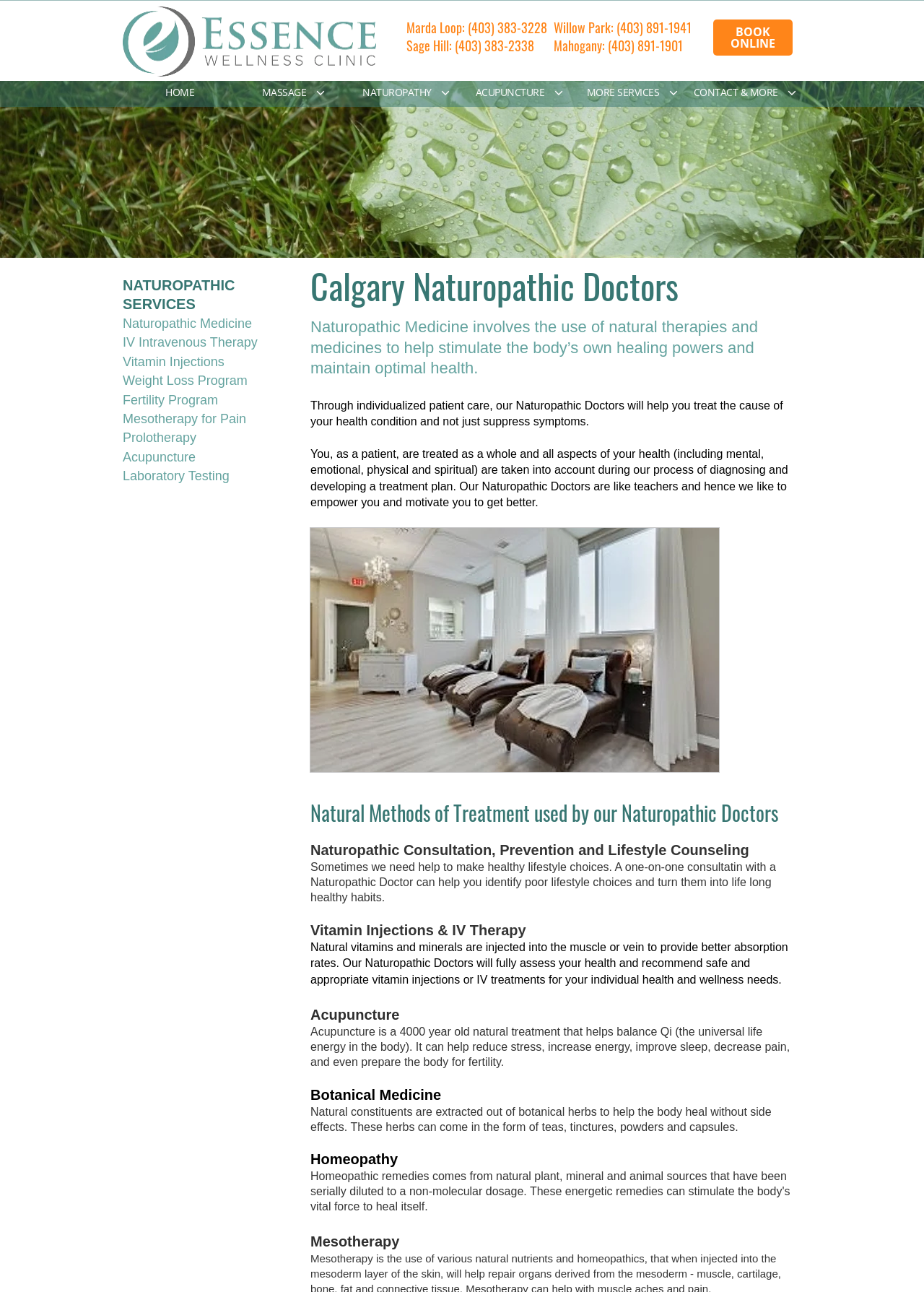How many locations does the clinic have?
Please ensure your answer to the question is detailed and covers all necessary aspects.

The clinic has four locations: Marda Loop, Sage Hill, Willow Park, and Mahogany, as indicated by the phone numbers and addresses listed on the webpage.